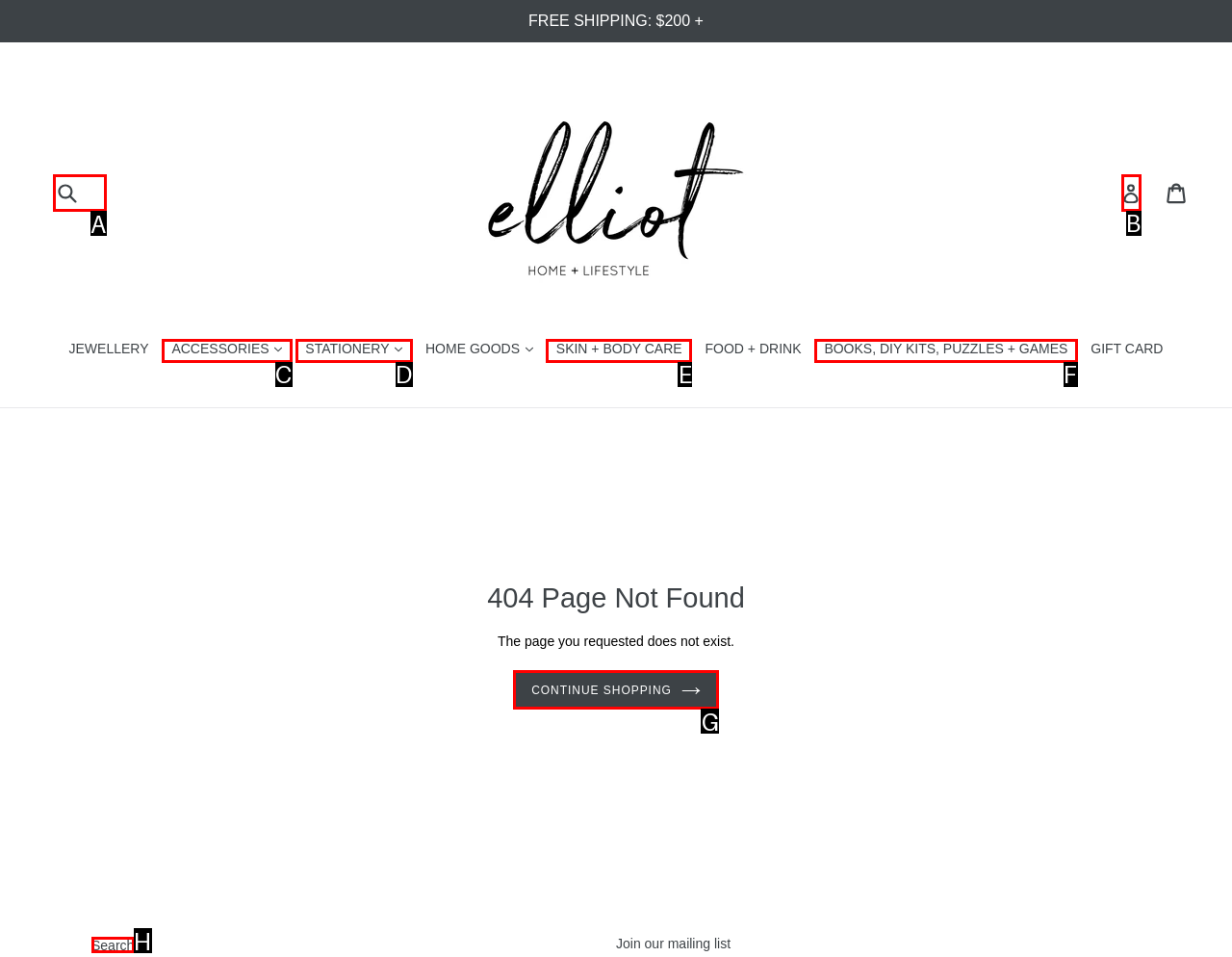Refer to the description: Search and choose the option that best fits. Provide the letter of that option directly from the options.

H